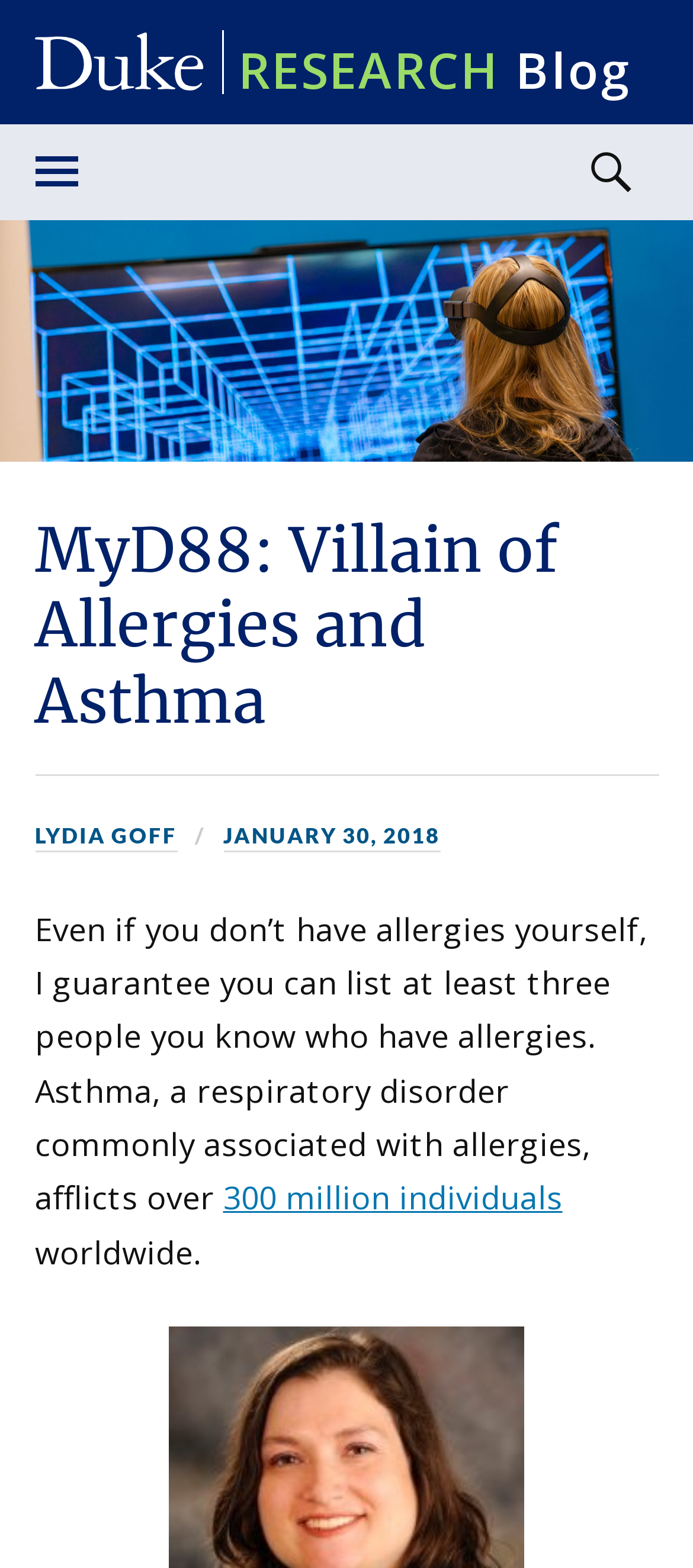Who is the author of the article?
Look at the image and provide a short answer using one word or a phrase.

LYDIA GOFF